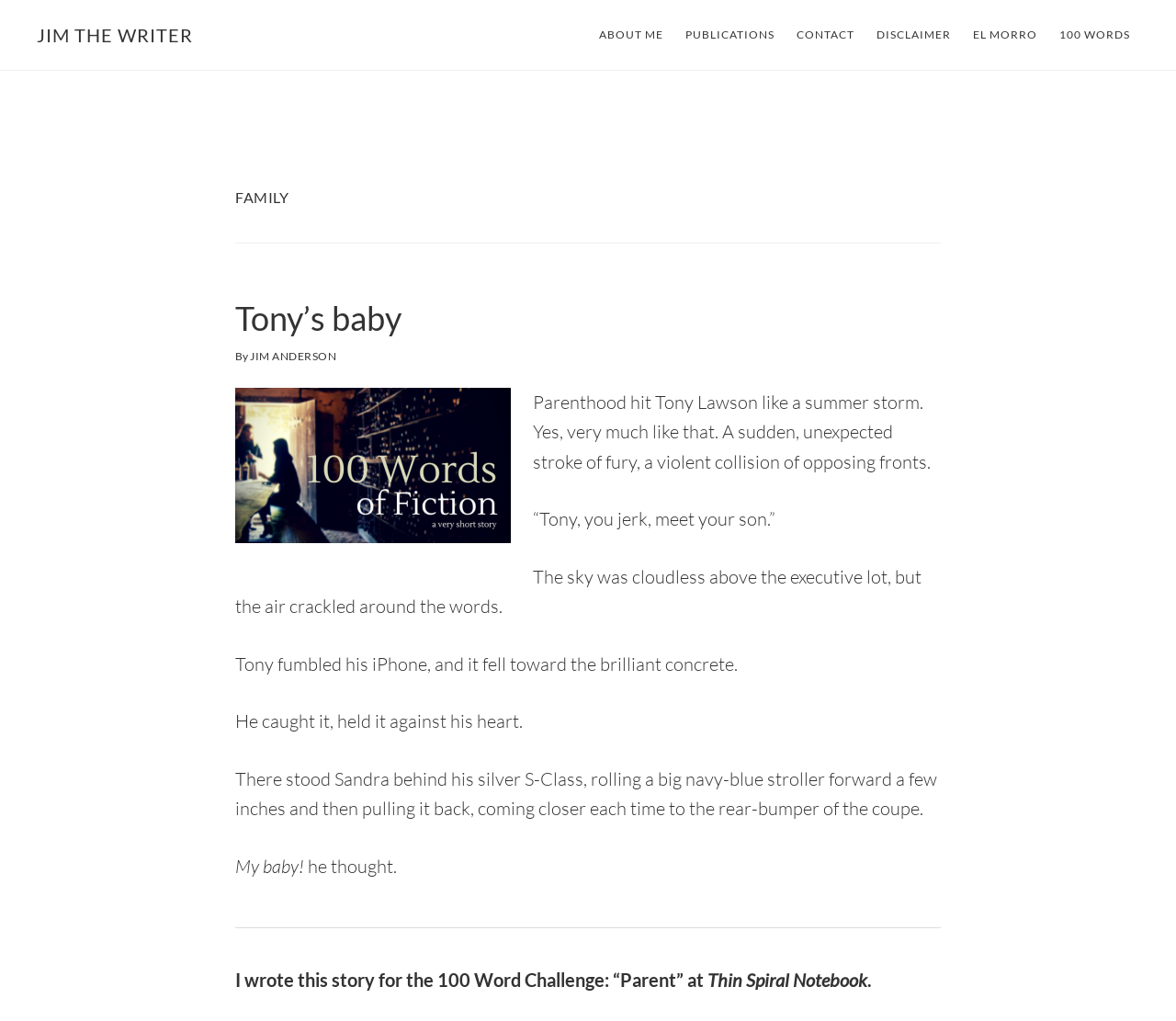Please locate and retrieve the main header text of the webpage.

JIM THE WRITER